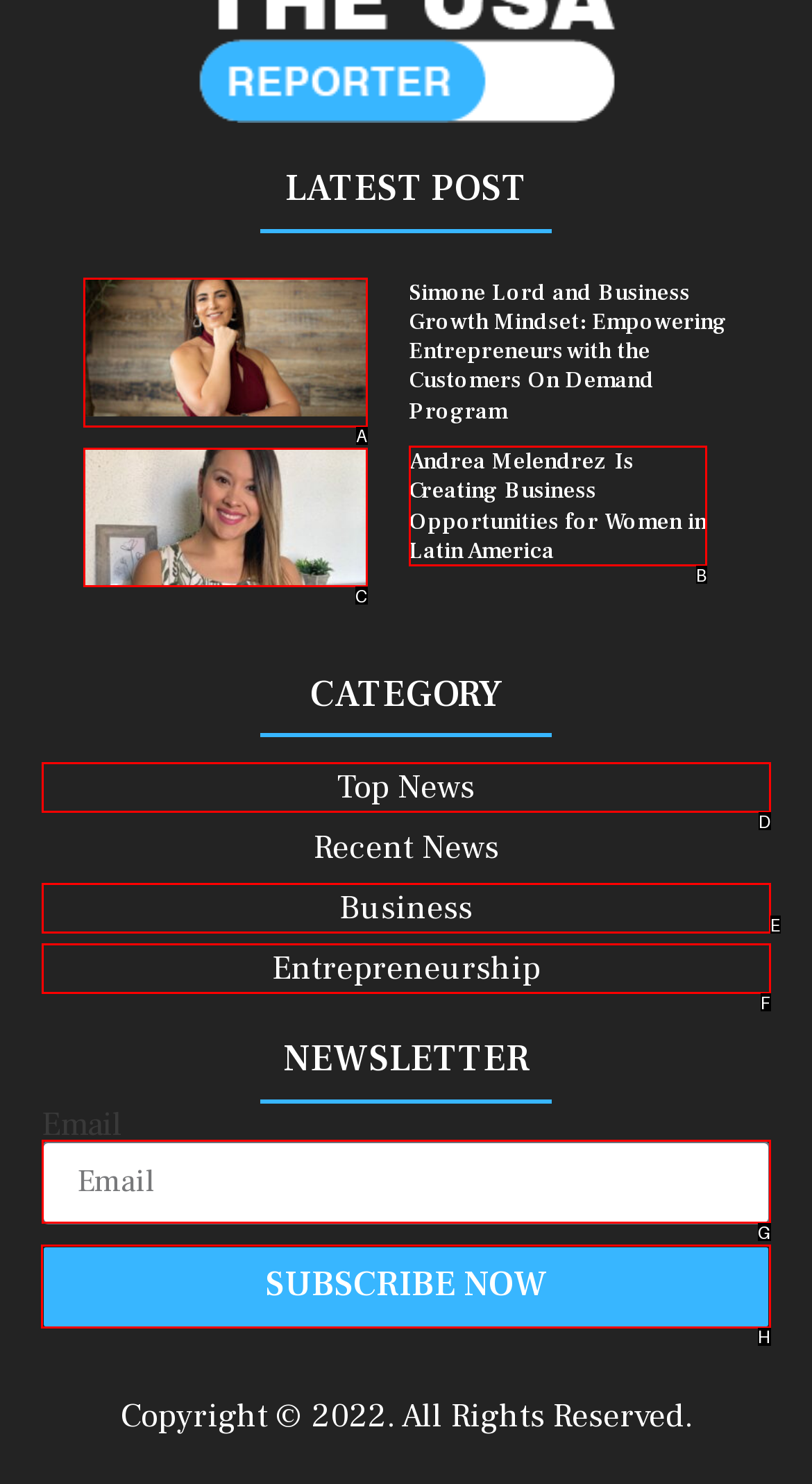Which UI element should be clicked to perform the following task: subscribe to newsletter? Answer with the corresponding letter from the choices.

H